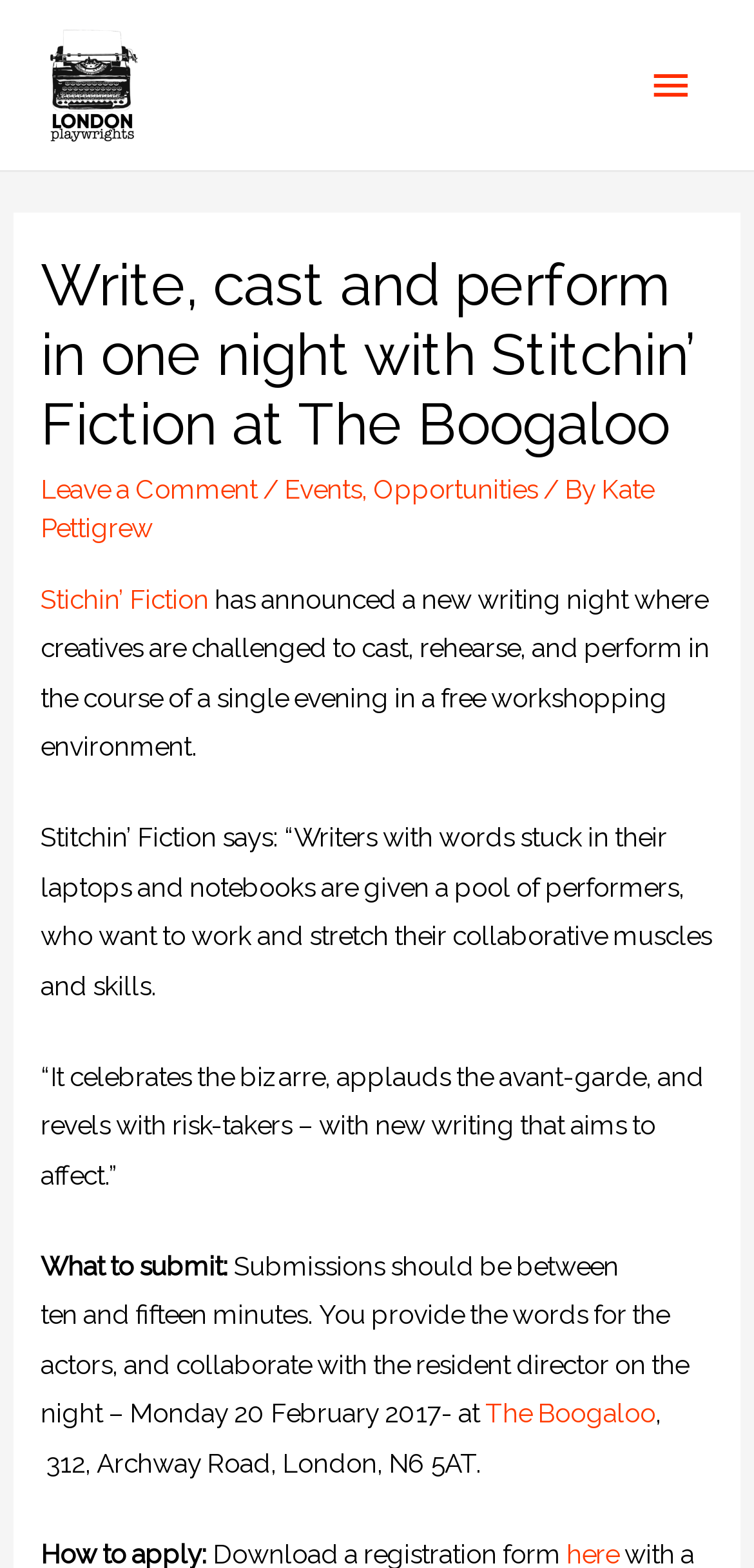Using the format (top-left x, top-left y, bottom-right x, bottom-right y), and given the element description, identify the bounding box coordinates within the screenshot: Opportunities

[0.495, 0.303, 0.713, 0.322]